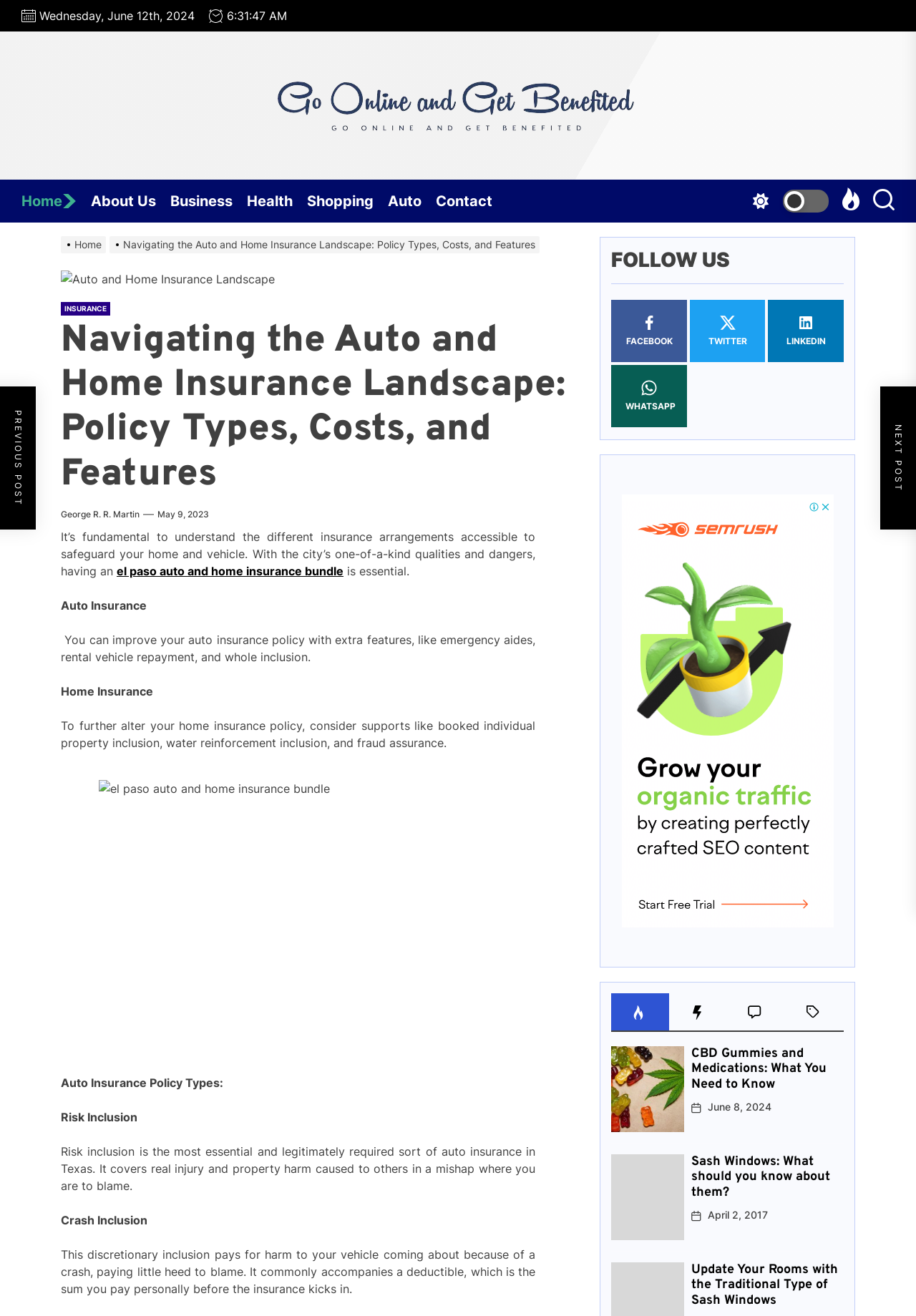What is the first link in the navigation menu?
Kindly offer a comprehensive and detailed response to the question.

I looked at the navigation menu and found the first link, which is labeled 'Home'. This link is likely the main homepage of the website.